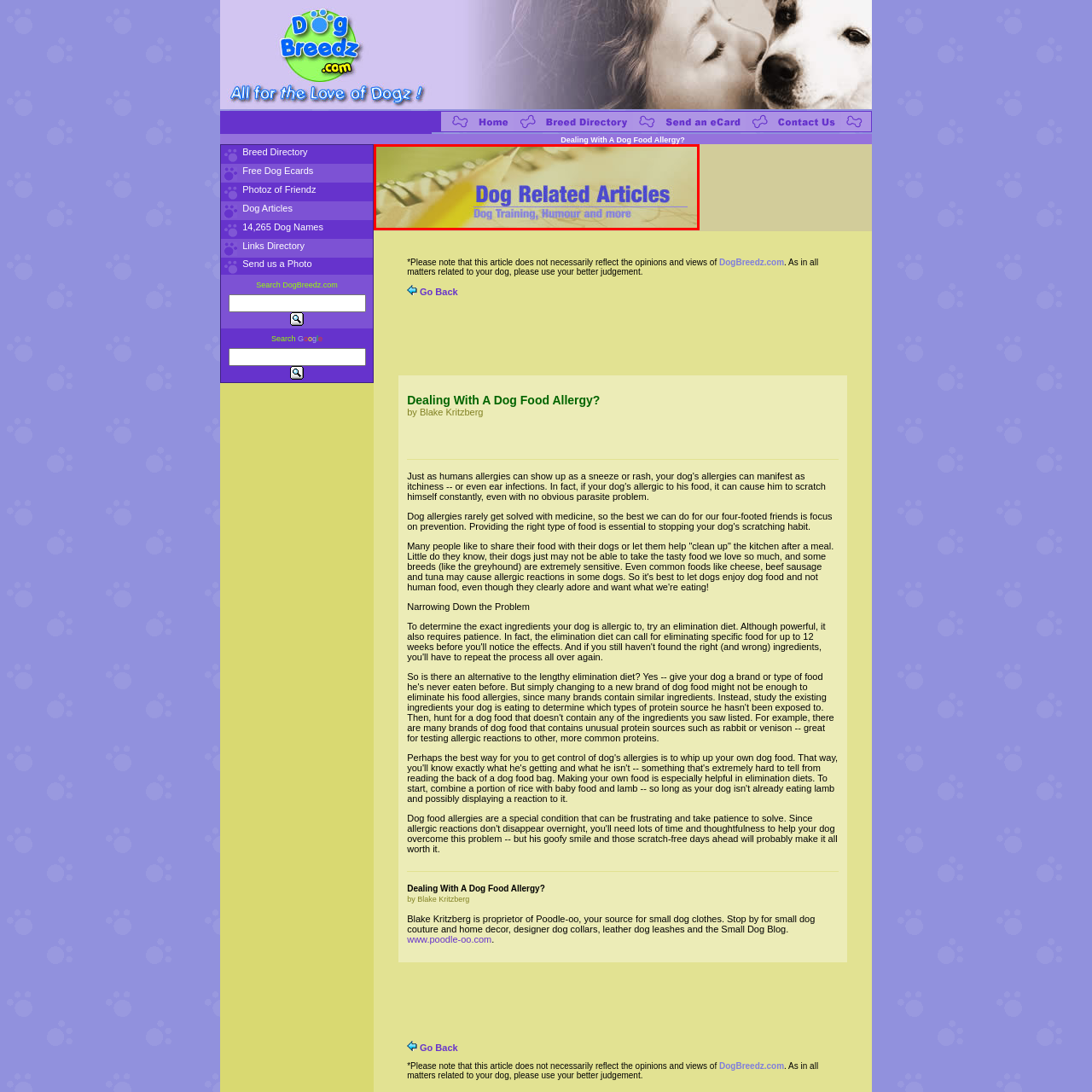What is in the blurred background?
Carefully examine the content inside the red bounding box and give a detailed response based on what you observe.

The softly blurred background of the image includes elements of a notepad and pencil, which implies that the background is related to writing or note-taking.